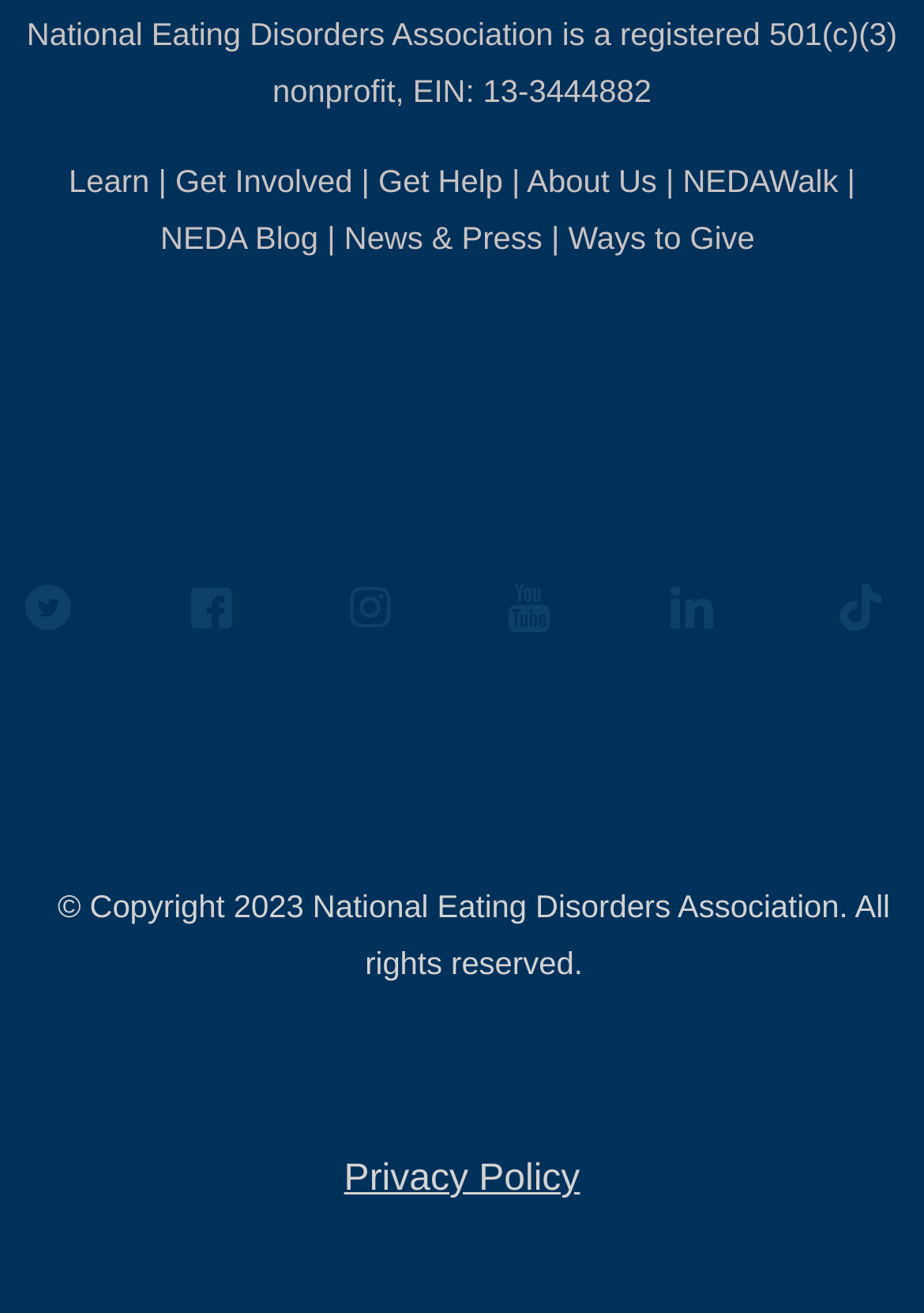From the given element description: "News & Press", find the bounding box for the UI element. Provide the coordinates as four float numbers between 0 and 1, in the order [left, top, right, bottom].

[0.372, 0.167, 0.587, 0.194]